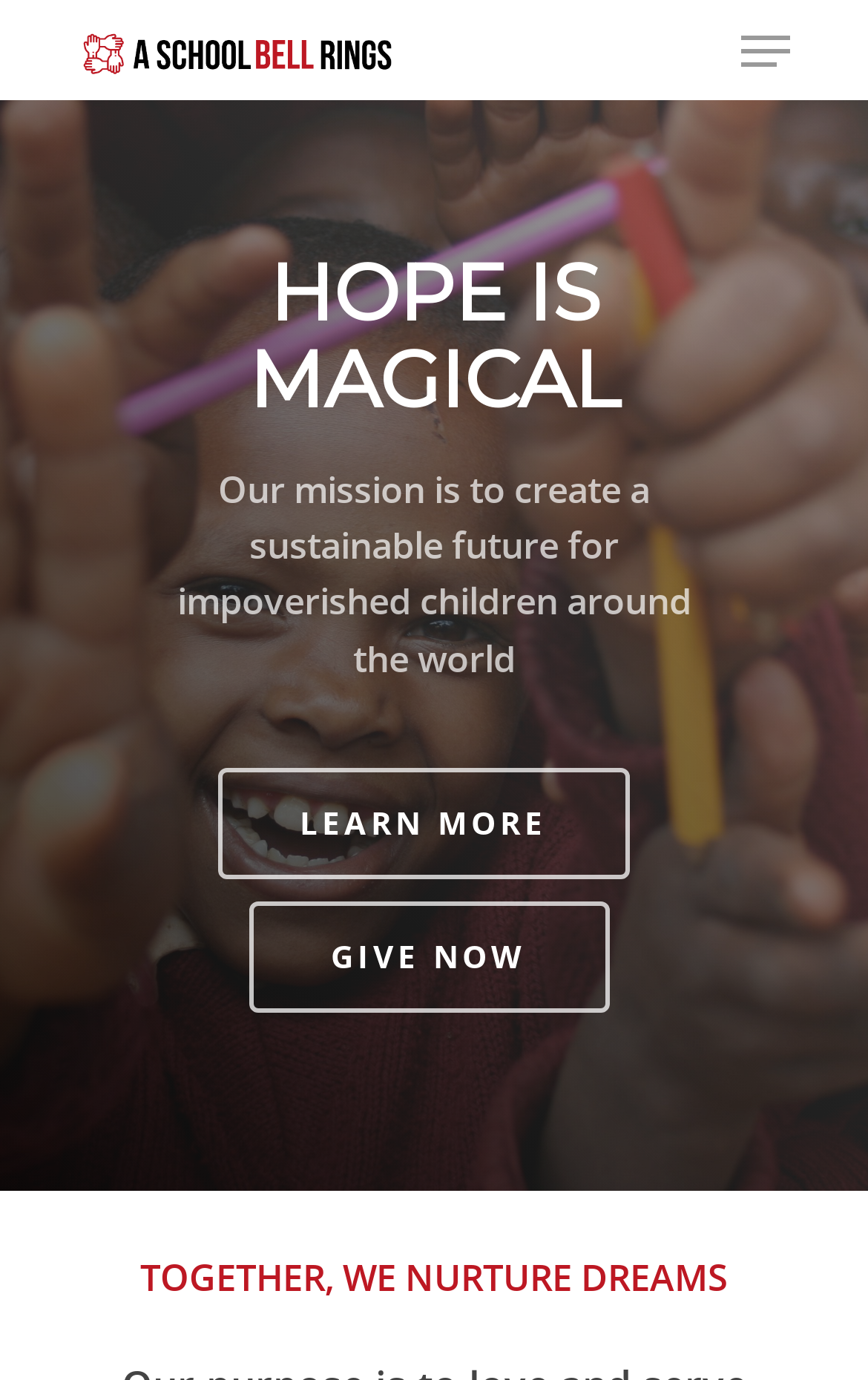Kindly provide the bounding box coordinates of the section you need to click on to fulfill the given instruction: "go to the home page".

[0.63, 0.272, 0.8, 0.325]